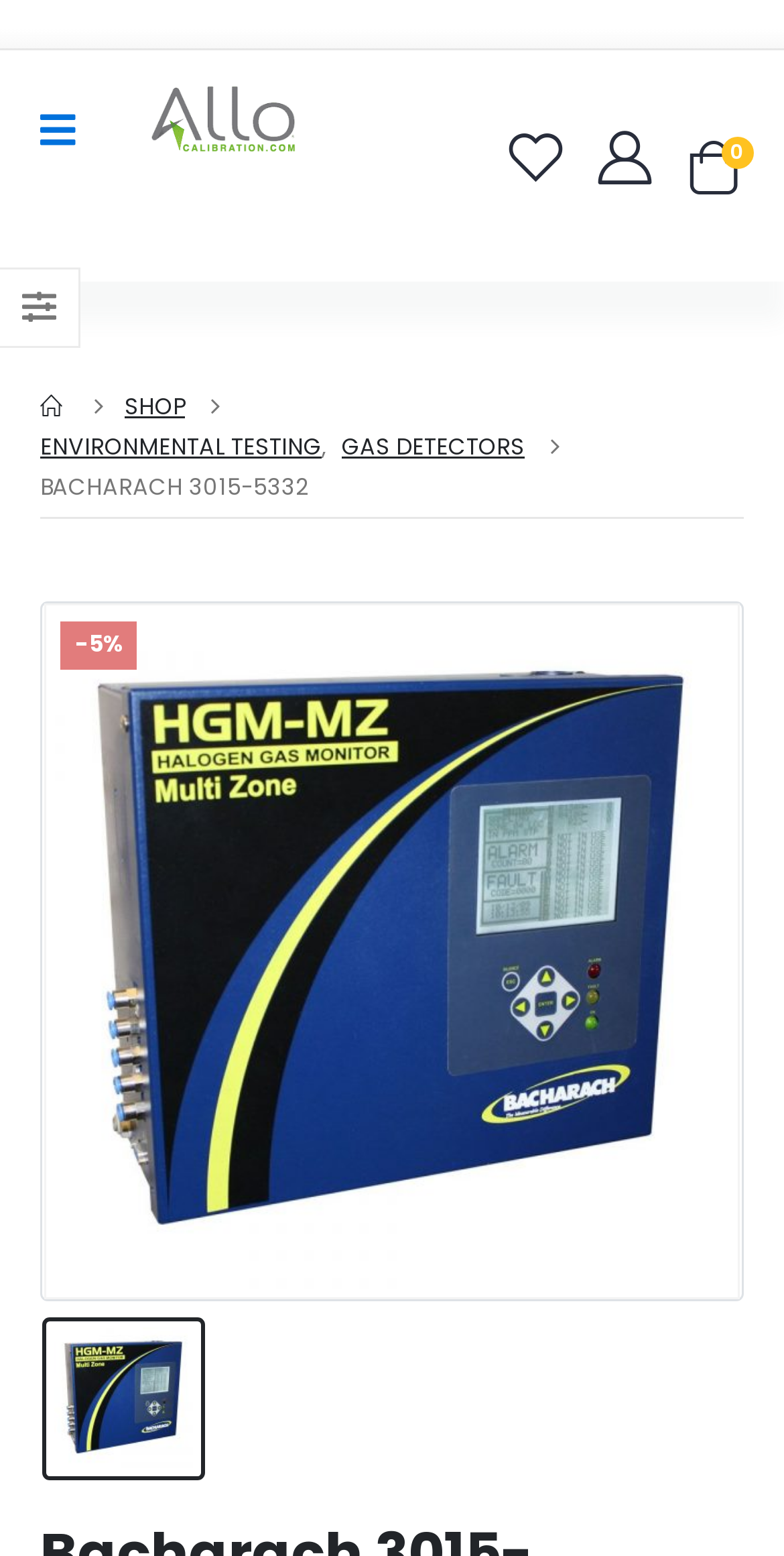What is the category of the product?
Based on the image, give a concise answer in the form of a single word or short phrase.

Gas Detectors